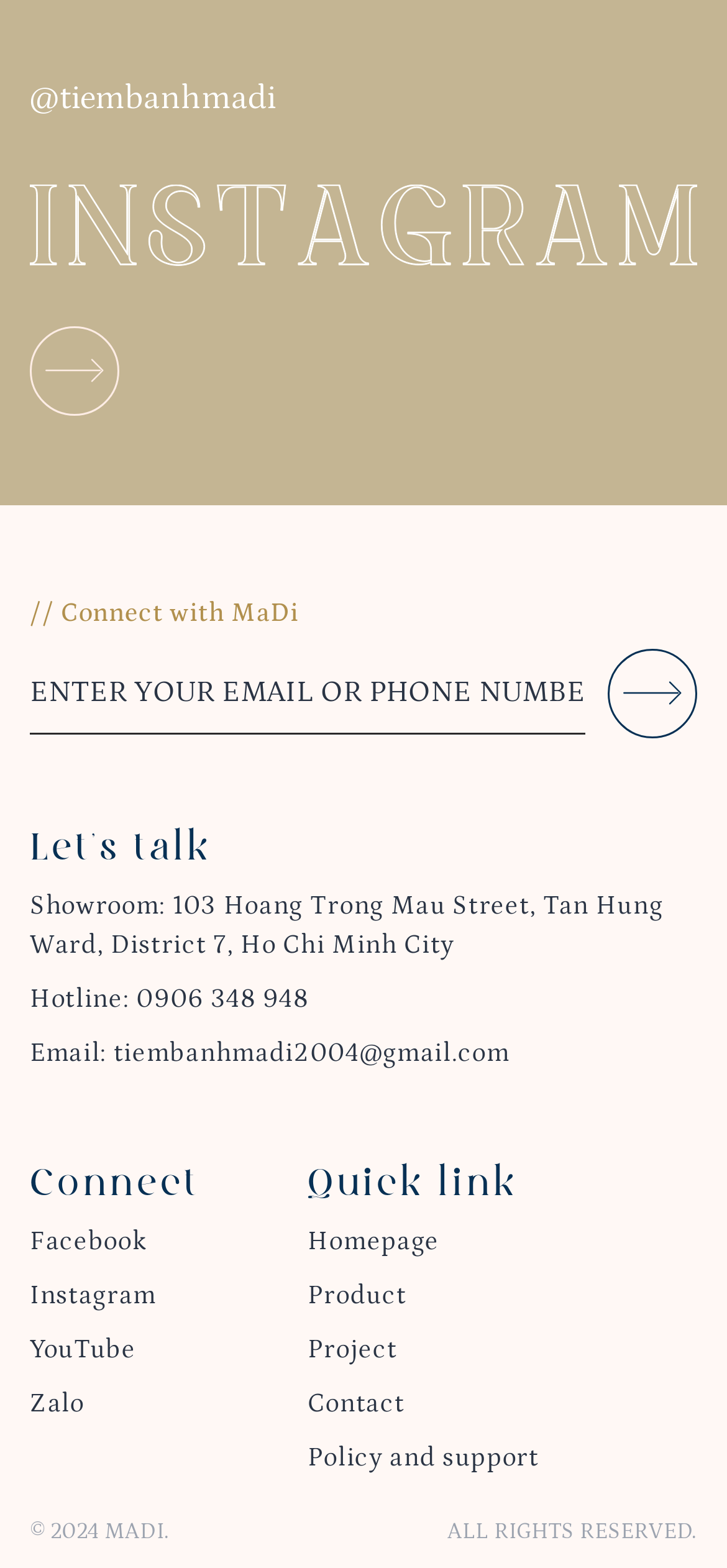Pinpoint the bounding box coordinates of the element you need to click to execute the following instruction: "Enter email or phone number". The bounding box should be represented by four float numbers between 0 and 1, in the format [left, top, right, bottom].

[0.041, 0.415, 0.805, 0.469]